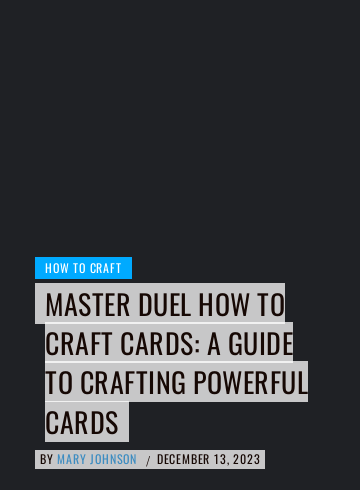Please answer the following question using a single word or phrase: 
Who is the author of the guide?

Mary Johnson